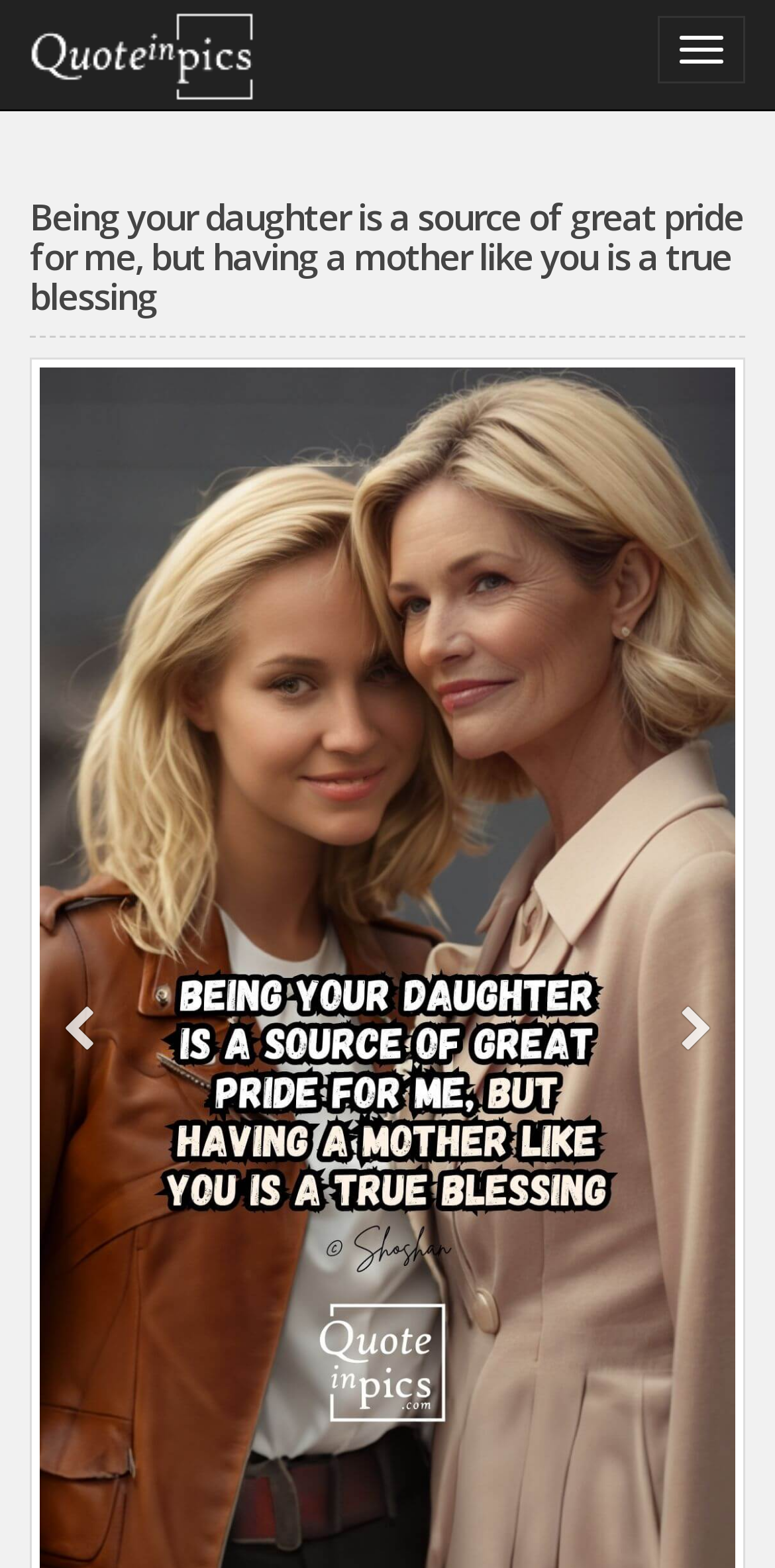Explain the webpage's layout and main content in detail.

This webpage appears to be a quote page, specifically a letter from a daughter to her mother. The main quote, "Being your daughter is a source of great pride for me, but having a mother like you is a true blessing," is prominently displayed in the middle of the page, taking up most of the width. 

At the top of the page, there are two small, non-descriptive text elements, likely placeholders or formatting characters. Below these, there is a button on the right side and a link on the left side, both near the top of the page. 

Further down, there are two social media links, one on the left and one on the right, represented by icons. These are positioned roughly in the middle of the page vertically.